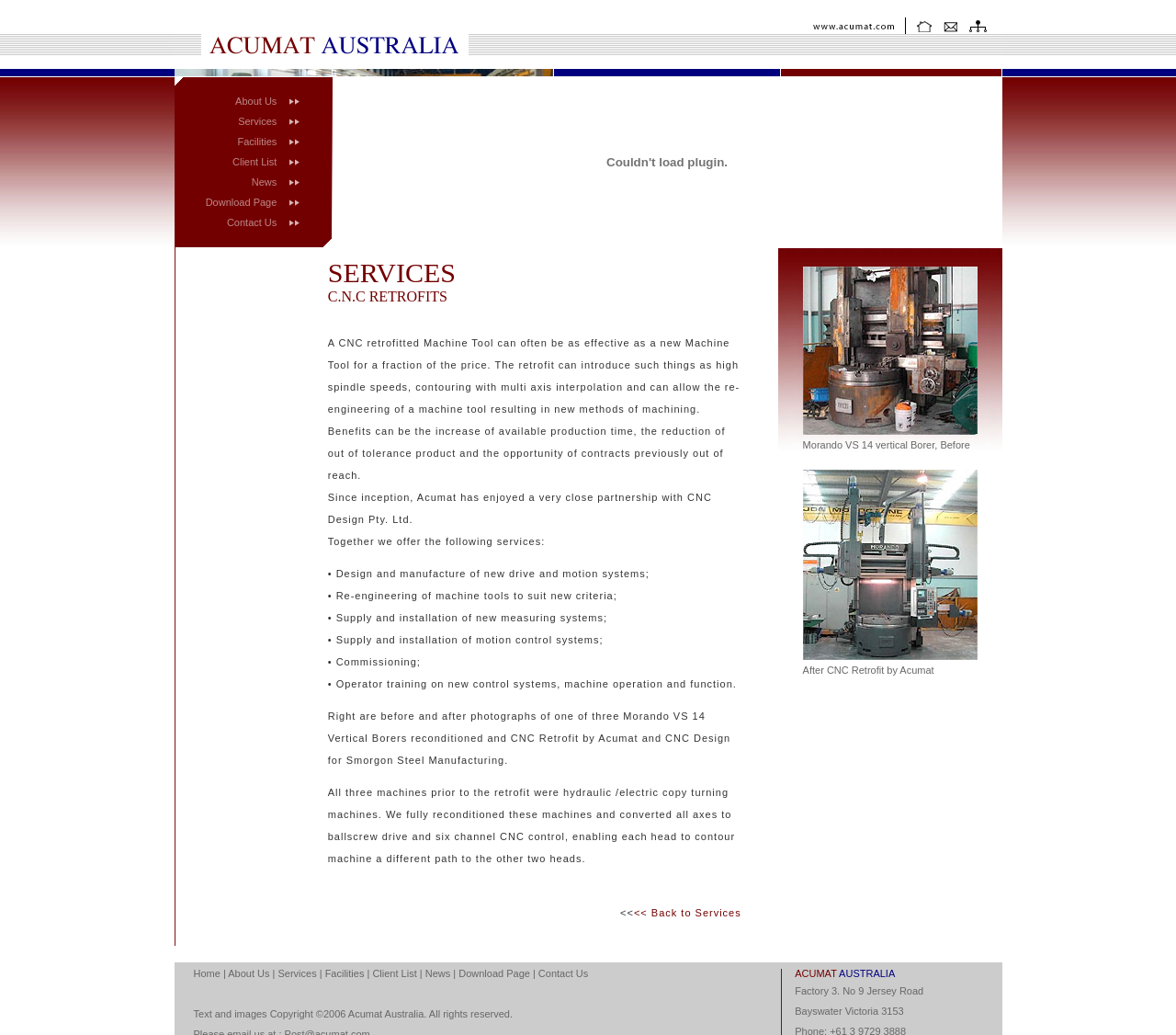What is the theme of the images on this webpage? Look at the image and give a one-word or short phrase answer.

Industrial